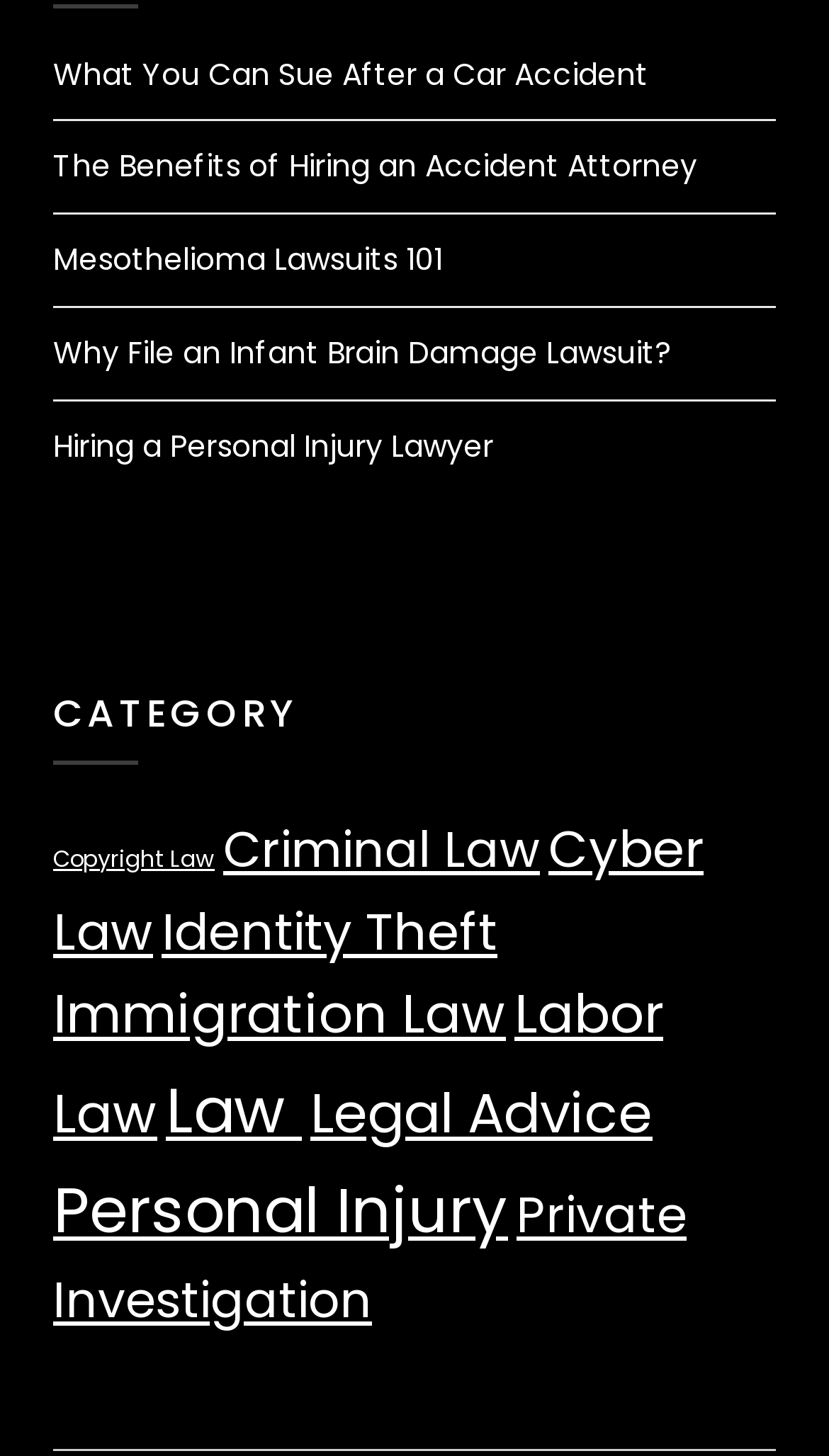How many items are in the 'Personal Injury' category?
Using the details from the image, give an elaborate explanation to answer the question.

I found the link 'Personal Injury (17 items)' under the 'CATEGORY' heading, which indicates that there are 17 items in the 'Personal Injury' category.